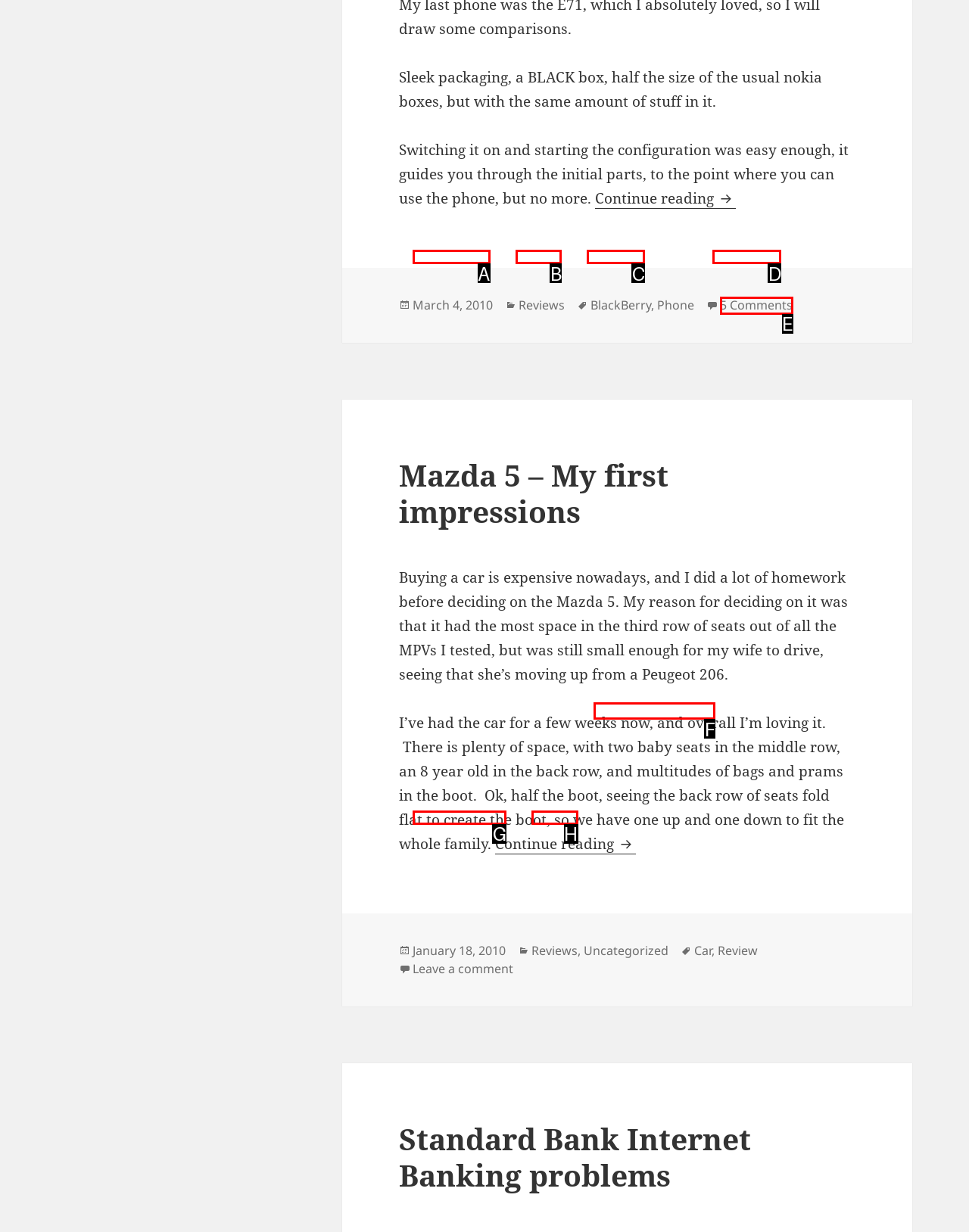Pick the right letter to click to achieve the task: View comments on Blackberry Bold 9700
Answer with the letter of the correct option directly.

E